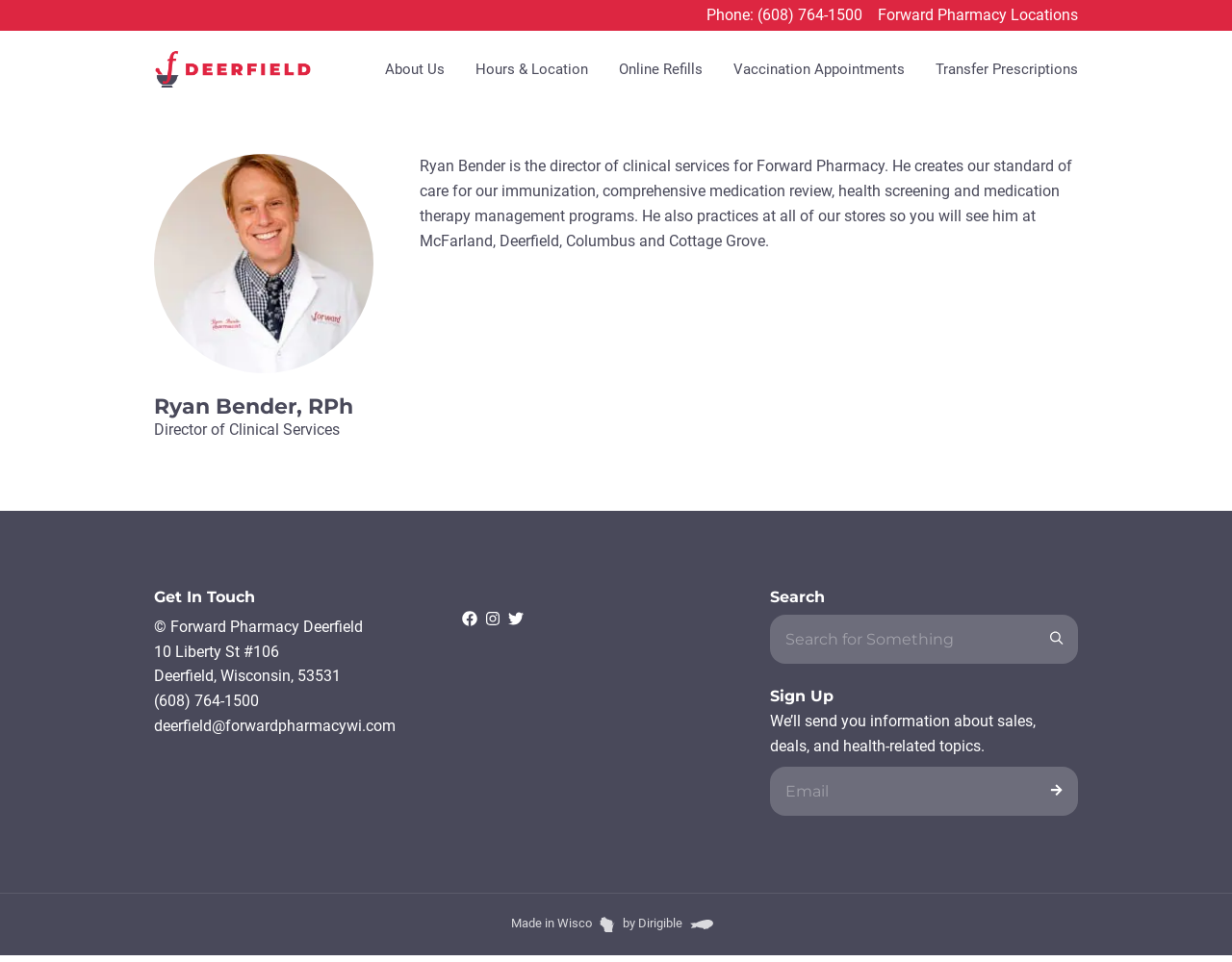Locate the bounding box coordinates of the element you need to click to accomplish the task described by this instruction: "Search for something".

[0.625, 0.639, 0.875, 0.69]